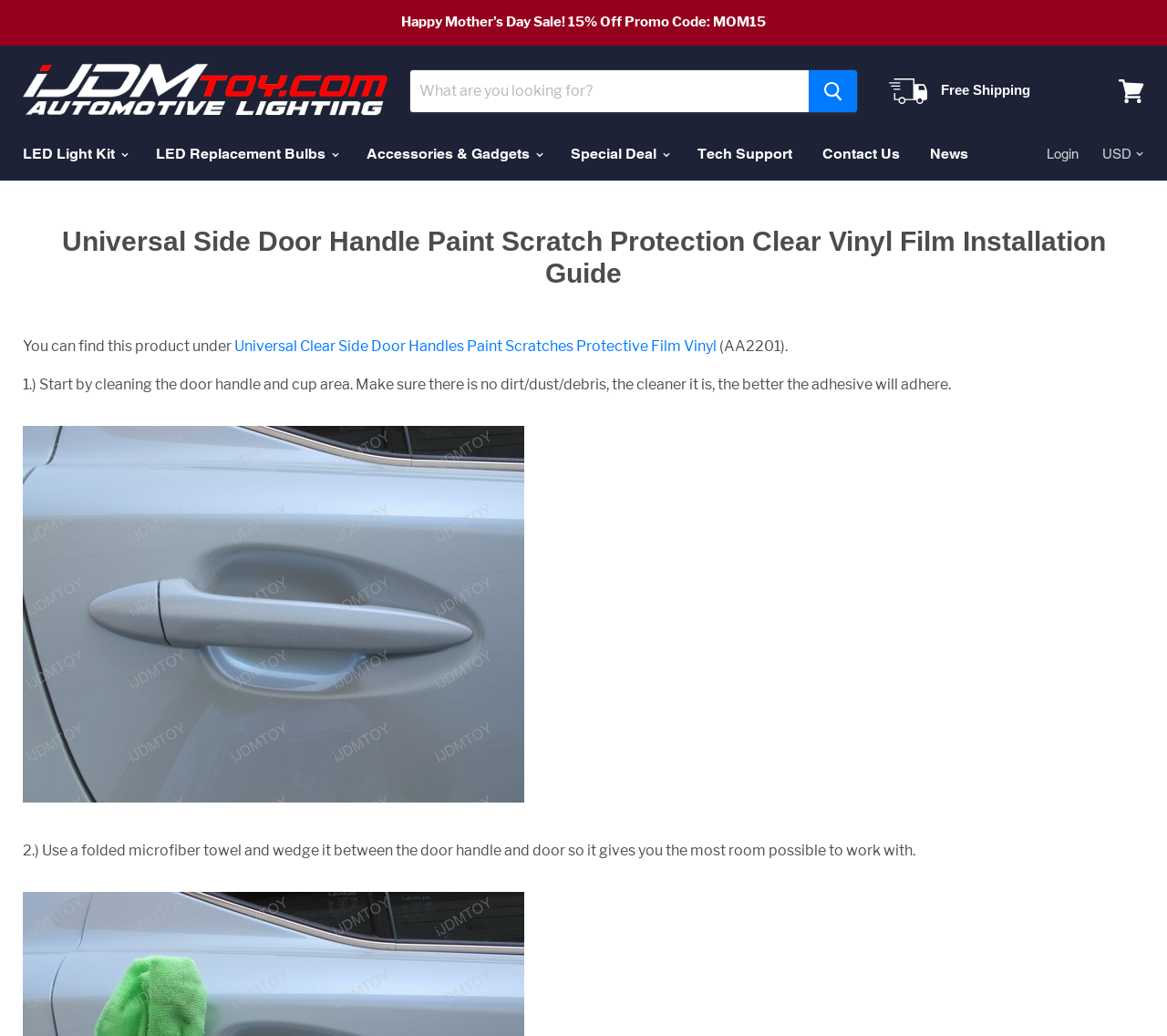Craft a detailed narrative of the webpage's structure and content.

This webpage is an installation guide for a side door handle scratch protective clear vinyl film. At the top left, there is a logo of "iJDMTOY.com, car LED super store!" which is also a link. Next to it, there is a search bar with a "Search" button. On the top right, there is a small image, followed by a "Free Shipping" label. A "View cart" link is located at the top right corner.

Below the top section, there is a main navigation menu with several links, including "LED Light Kit", "LED Replacement Bulbs", "Accessories & Gadgets", "Special Deal", "Tech Support", "Contact Us", "News", and "Login". A currency selection dropdown menu is located at the far right.

The main content of the webpage is the installation guide, which starts with a heading "Universal Side Door Handle Paint Scratch Protection Clear Vinyl Film Installation Guide". Below the heading, there is a brief description of the product, including a link to the product page. The guide consists of several steps, each with a brief description and an accompanying image. The first step is to clean the door handle and cup area, and the second step is to use a microfiber towel to create space between the door handle and door.